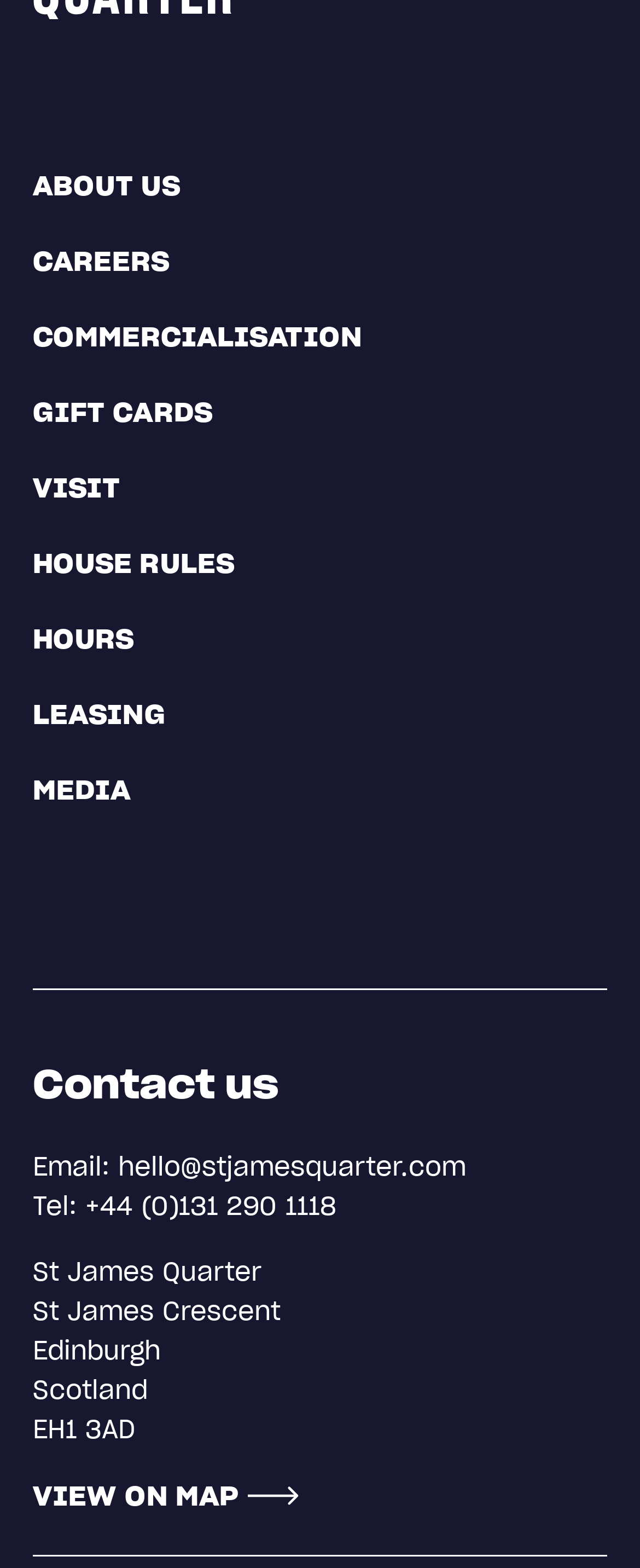Locate the UI element described as follows: "About us". Return the bounding box coordinates as four float numbers between 0 and 1 in the order [left, top, right, bottom].

[0.051, 0.105, 0.923, 0.132]